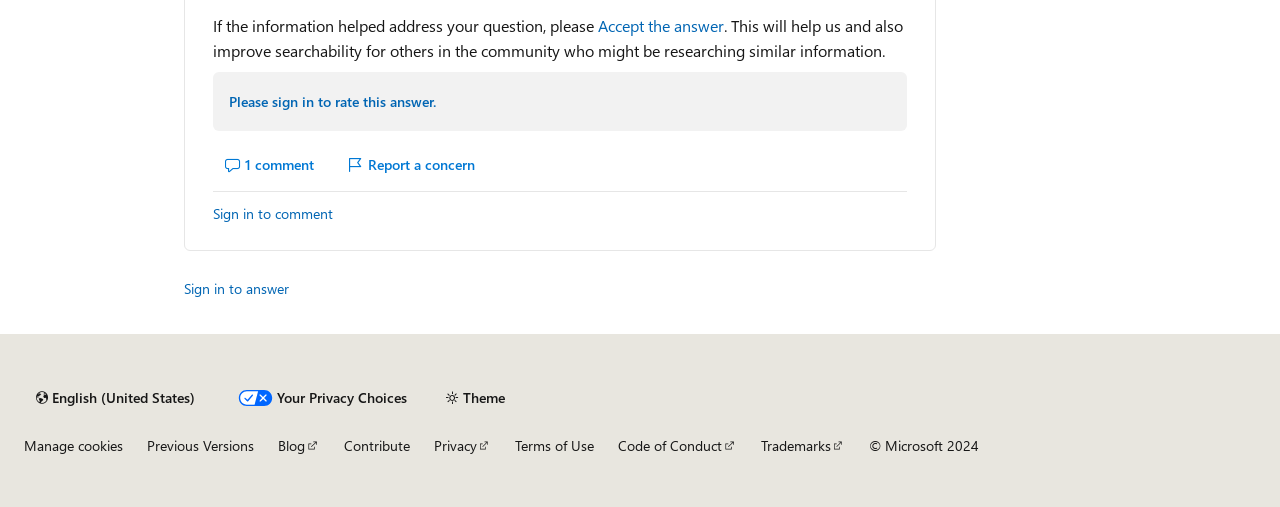What is the language currently set to?
Look at the image and provide a short answer using one word or a phrase.

English (United States)